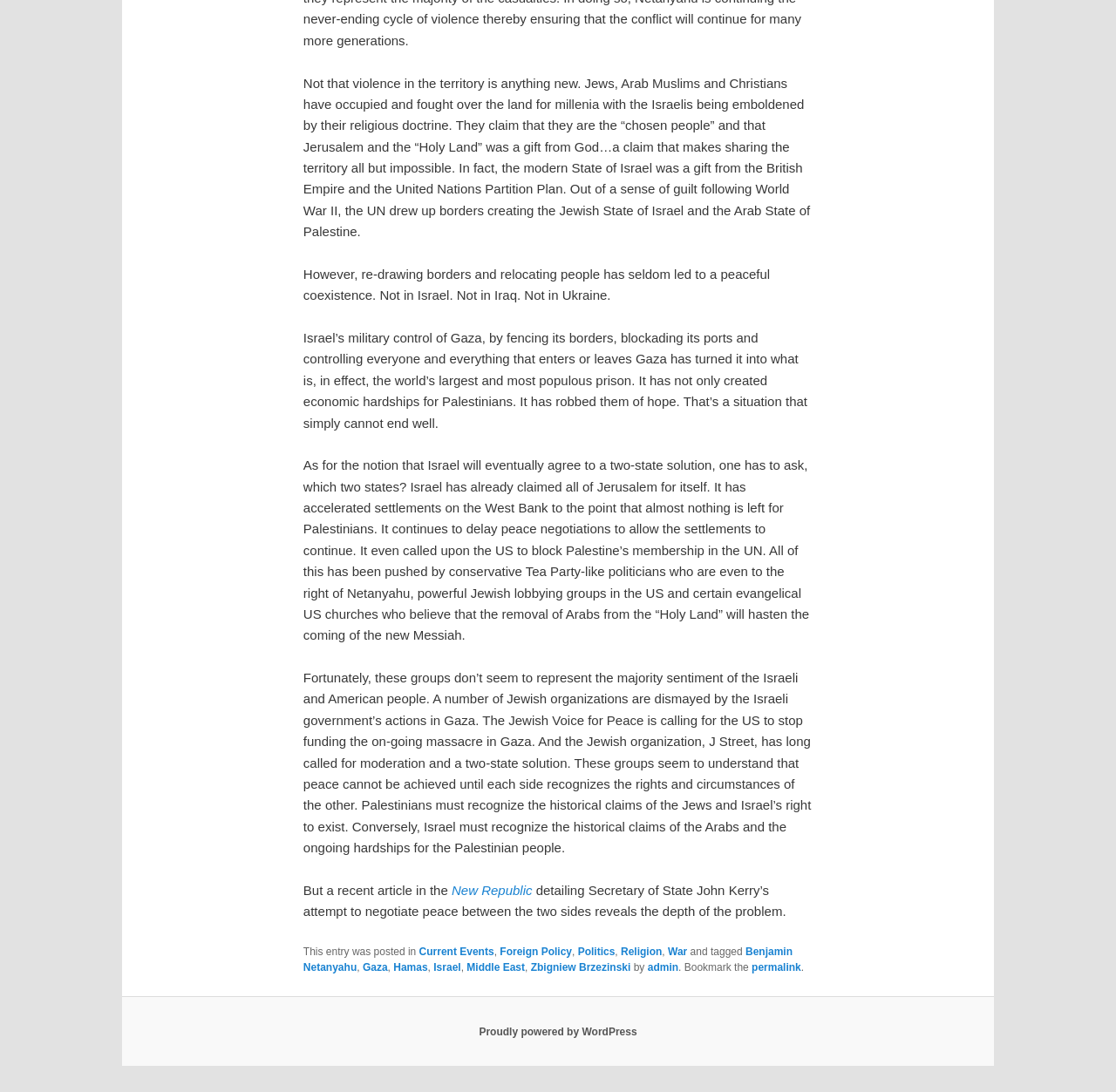Locate the bounding box coordinates of the segment that needs to be clicked to meet this instruction: "Click the link to Proudly powered by WordPress".

[0.429, 0.939, 0.571, 0.95]